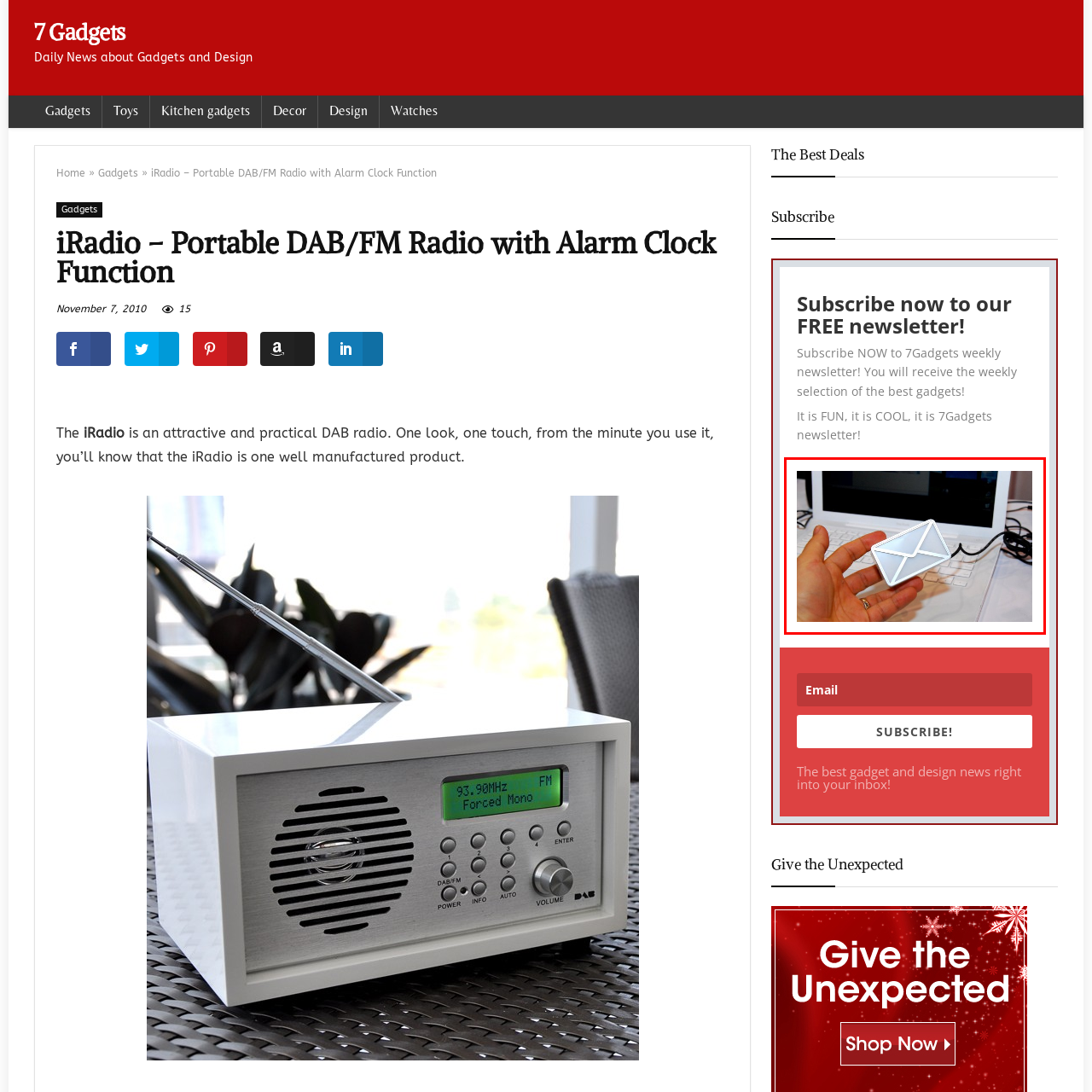Observe the area inside the red box, What is the color of the laptop? Respond with a single word or phrase.

White